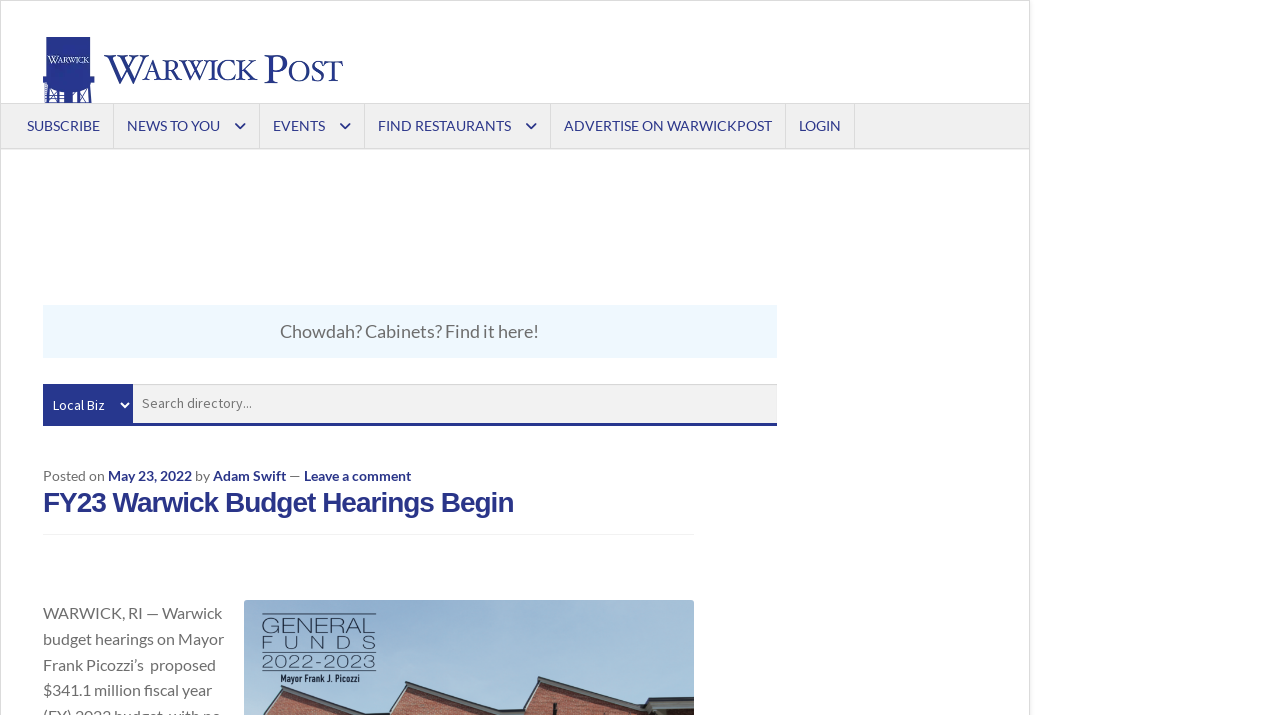What is the purpose of the combobox?
Use the information from the screenshot to give a comprehensive response to the question.

The combobox is used for searching a directory, as indicated by the placeholder text 'Search directory...' inside the textbox.